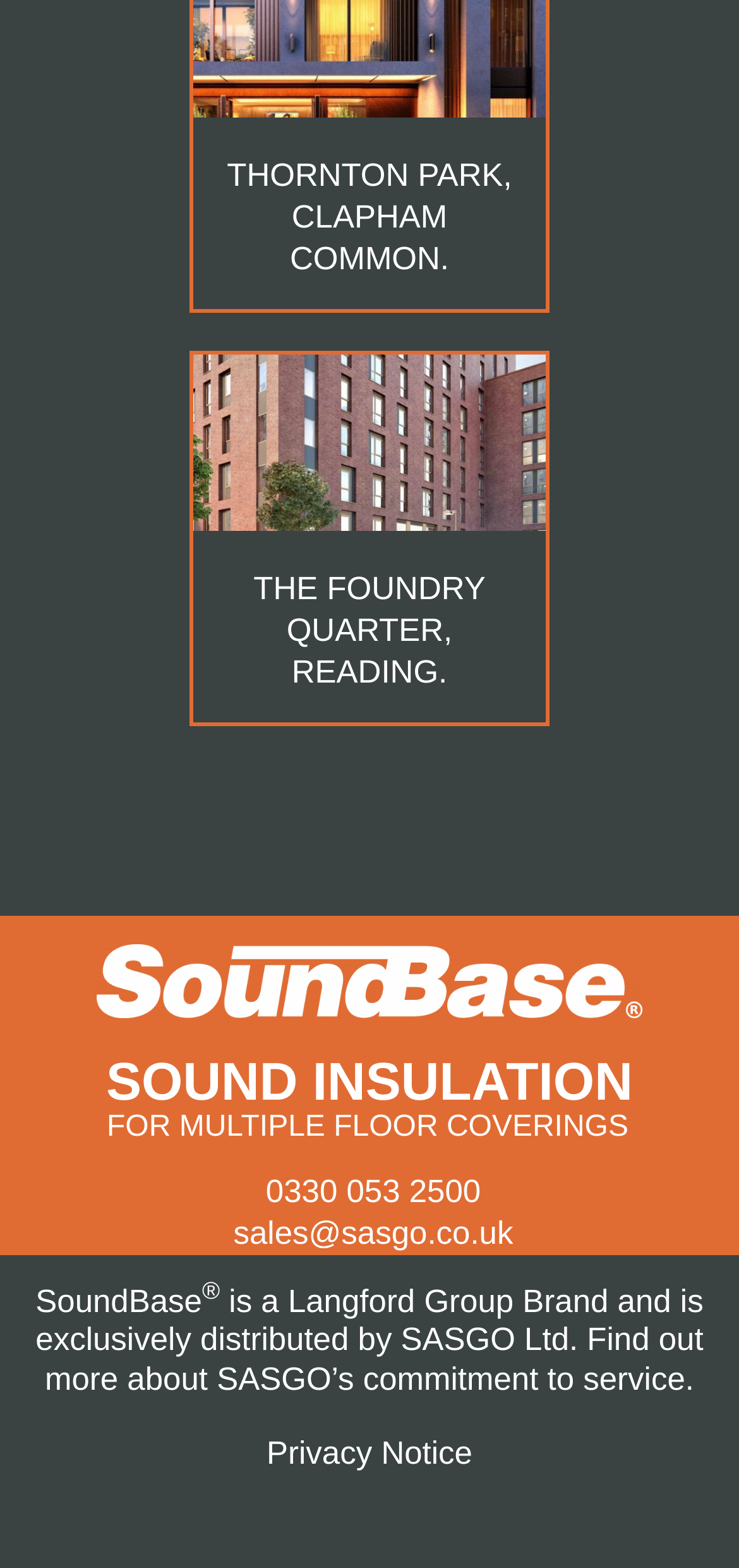Determine the bounding box coordinates for the UI element matching this description: "parent_node: THE FOUNDRY QUARTER, READING.".

[0.262, 0.226, 0.738, 0.339]